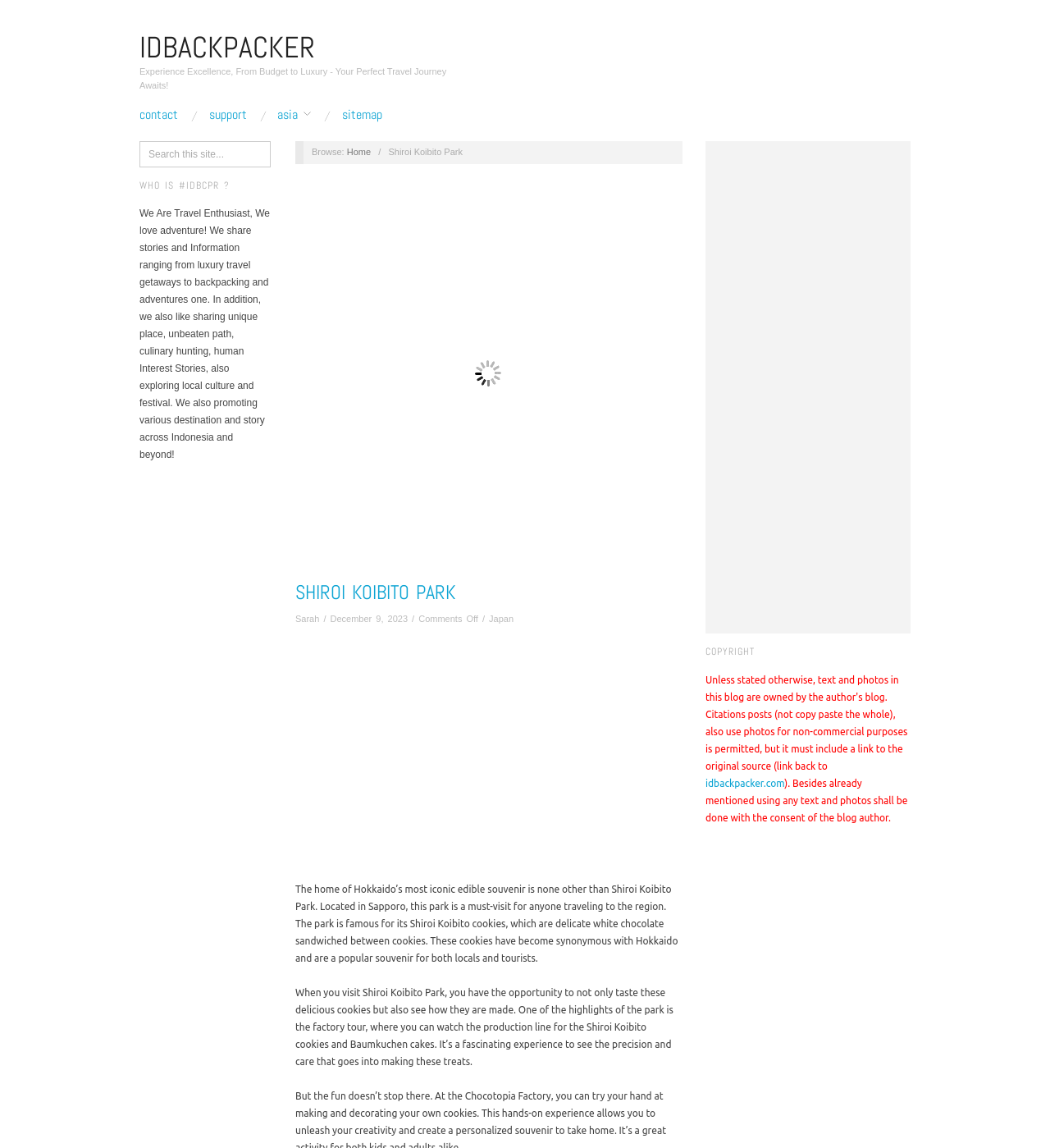What is the name of the website?
Give a comprehensive and detailed explanation for the question.

The website's name is IDBACKPACKER, which is mentioned in the top-left corner of the webpage.